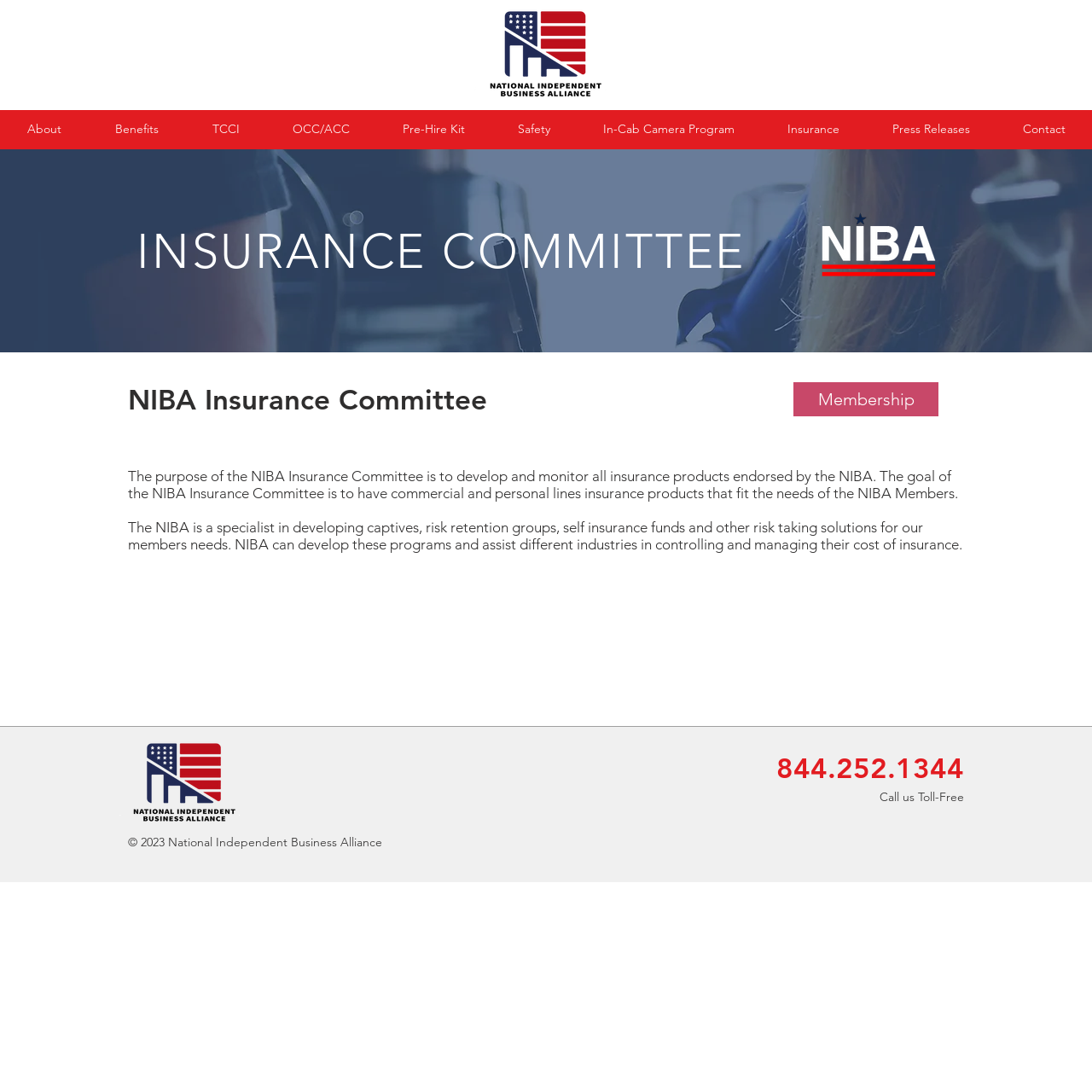Summarize the webpage comprehensively, mentioning all visible components.

The webpage is about the Insurance Committee of the National Independent Business Alliance (NIBA). At the top left corner, there is a NIBA logo, which is an image. Below the logo, there is a navigation menu with links to various sections of the website, including "About", "Benefits", "TCCI", "OCC/ACC", "Pre-Hire Kit", "Safety", "In-Cab Camera Program", "Insurance", "Press Releases", and "Contact".

The main content of the webpage is divided into two sections. The first section has a heading "INSURANCE COMMITTEE" and an image of a short white logo. Below the heading, there is a subheading "NIBA Insurance Committee" and a link to "Membership". The main text in this section explains the purpose of the NIBA Insurance Committee, which is to develop and monitor insurance products endorsed by the NIBA. The text also describes the goal of the committee, which is to provide commercial and personal lines insurance products that fit the needs of NIBA members.

The second section of the main content describes the NIBA's expertise in developing captives, risk retention groups, self-insurance funds, and other risk-taking solutions for its members' needs. The text explains that NIBA can develop these programs and assist different industries in controlling and managing their cost of insurance.

At the bottom of the webpage, there is a footer section with a NIBA logo, a toll-free phone number, and a call-to-action text "Call us Toll-Free". There is also a copyright notice "© 2023 National Independent Business Alliance".